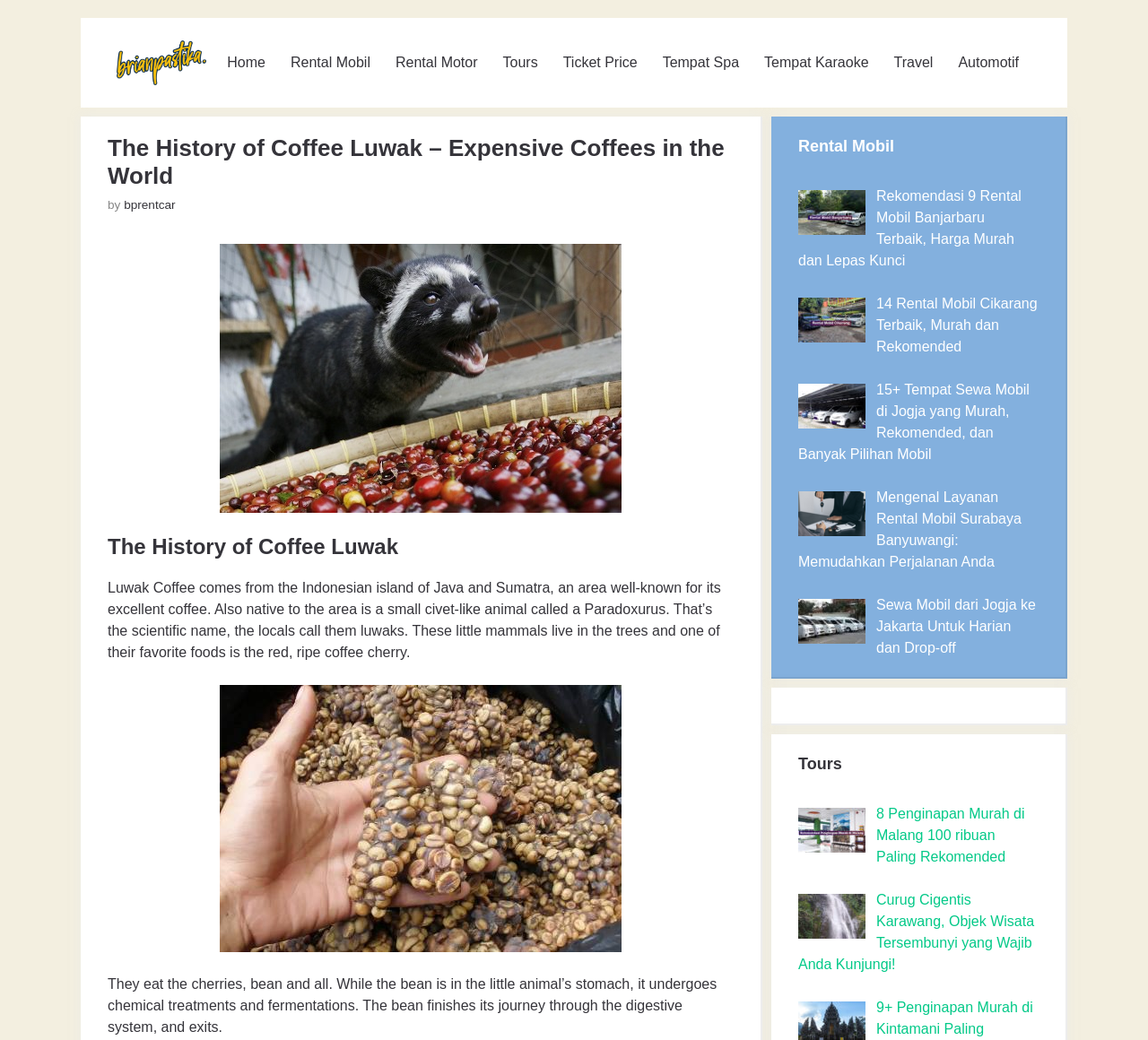How many rental mobil options are listed?
Provide a concise answer using a single word or phrase based on the image.

5